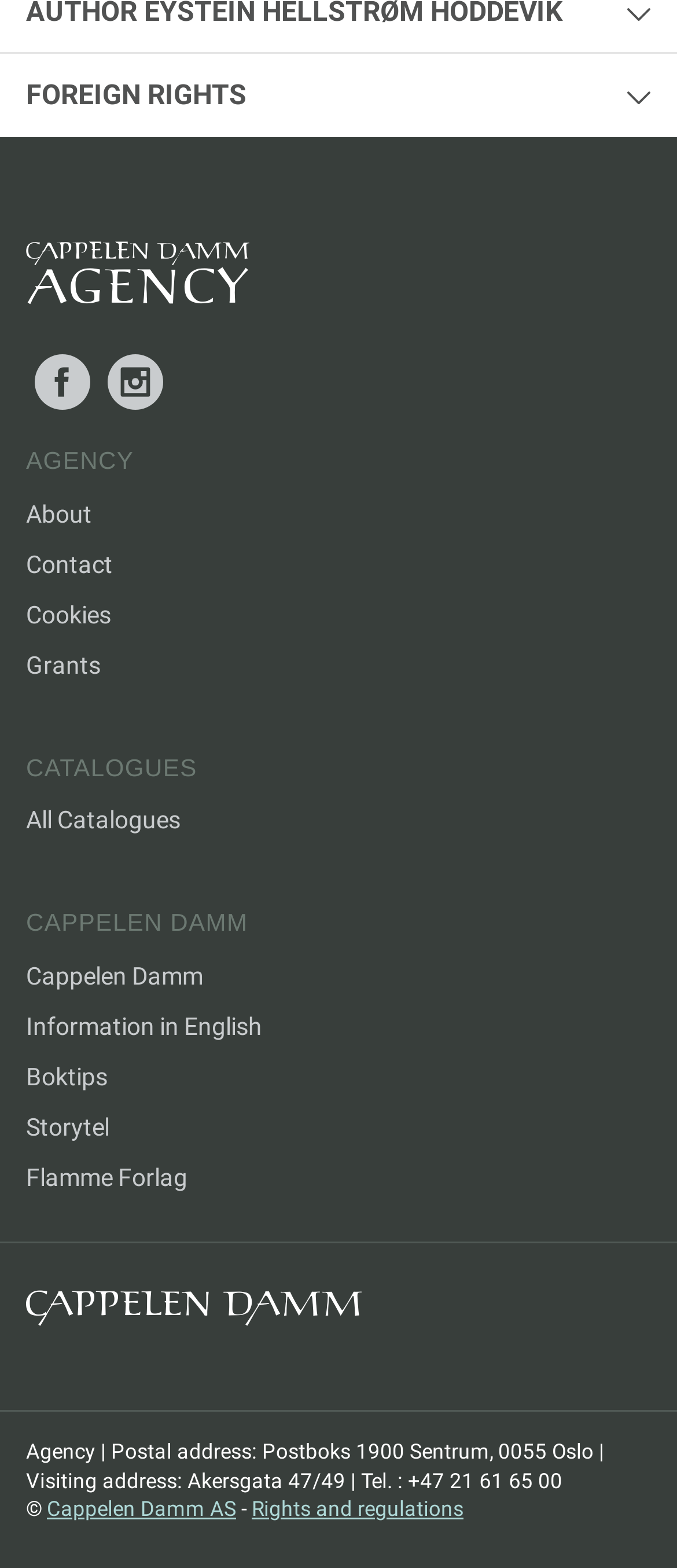Find and indicate the bounding box coordinates of the region you should select to follow the given instruction: "Check the Rights and regulations".

[0.372, 0.955, 0.685, 0.97]